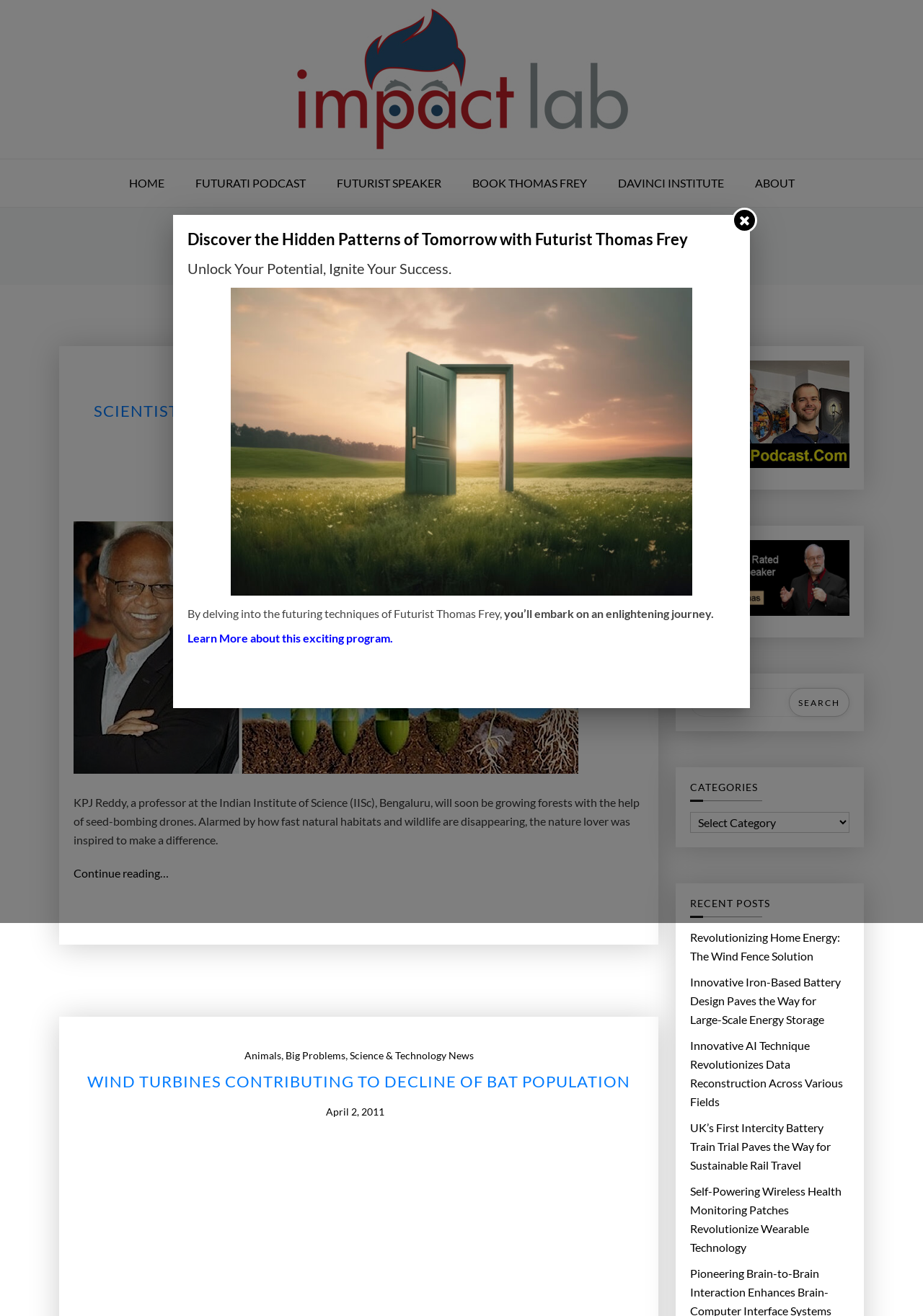Determine the bounding box coordinates for the area that should be clicked to carry out the following instruction: "Read the article 'SCIENTISTS FROM BENGALURU WILL NOW GROW FORESTS USING DRONES'".

[0.08, 0.305, 0.698, 0.335]